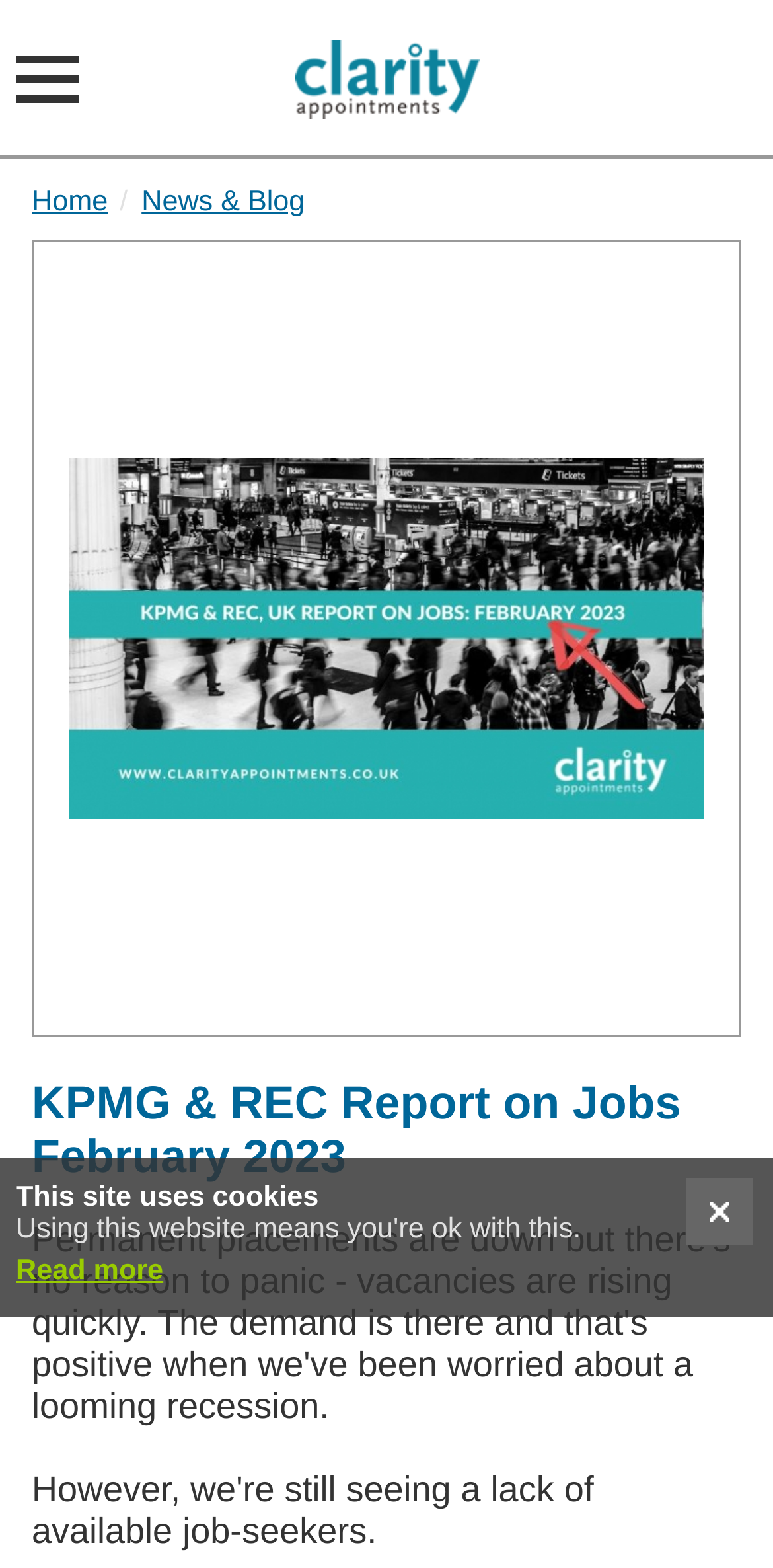Provide the bounding box coordinates of the HTML element this sentence describes: "Read more". The bounding box coordinates consist of four float numbers between 0 and 1, i.e., [left, top, right, bottom].

[0.021, 0.794, 0.979, 0.821]